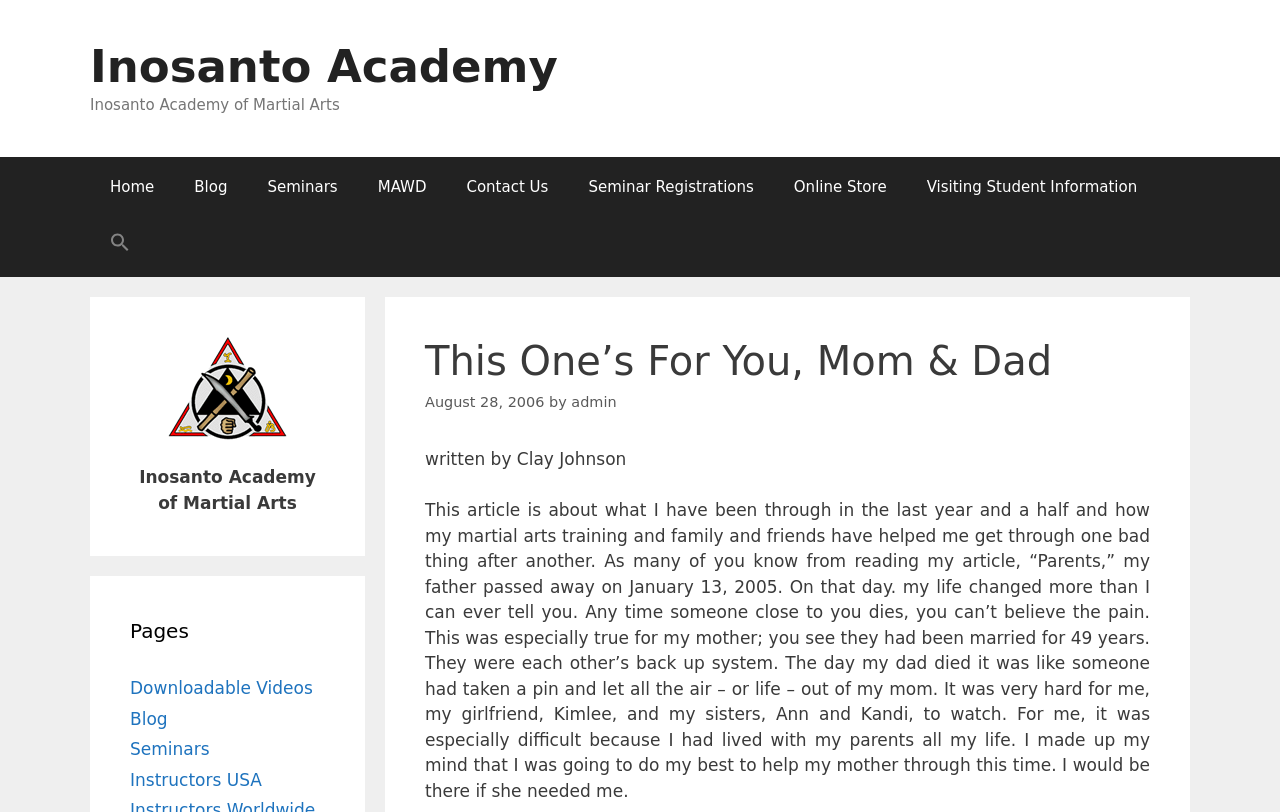Can you identify and provide the main heading of the webpage?

This One’s For You, Mom & Dad